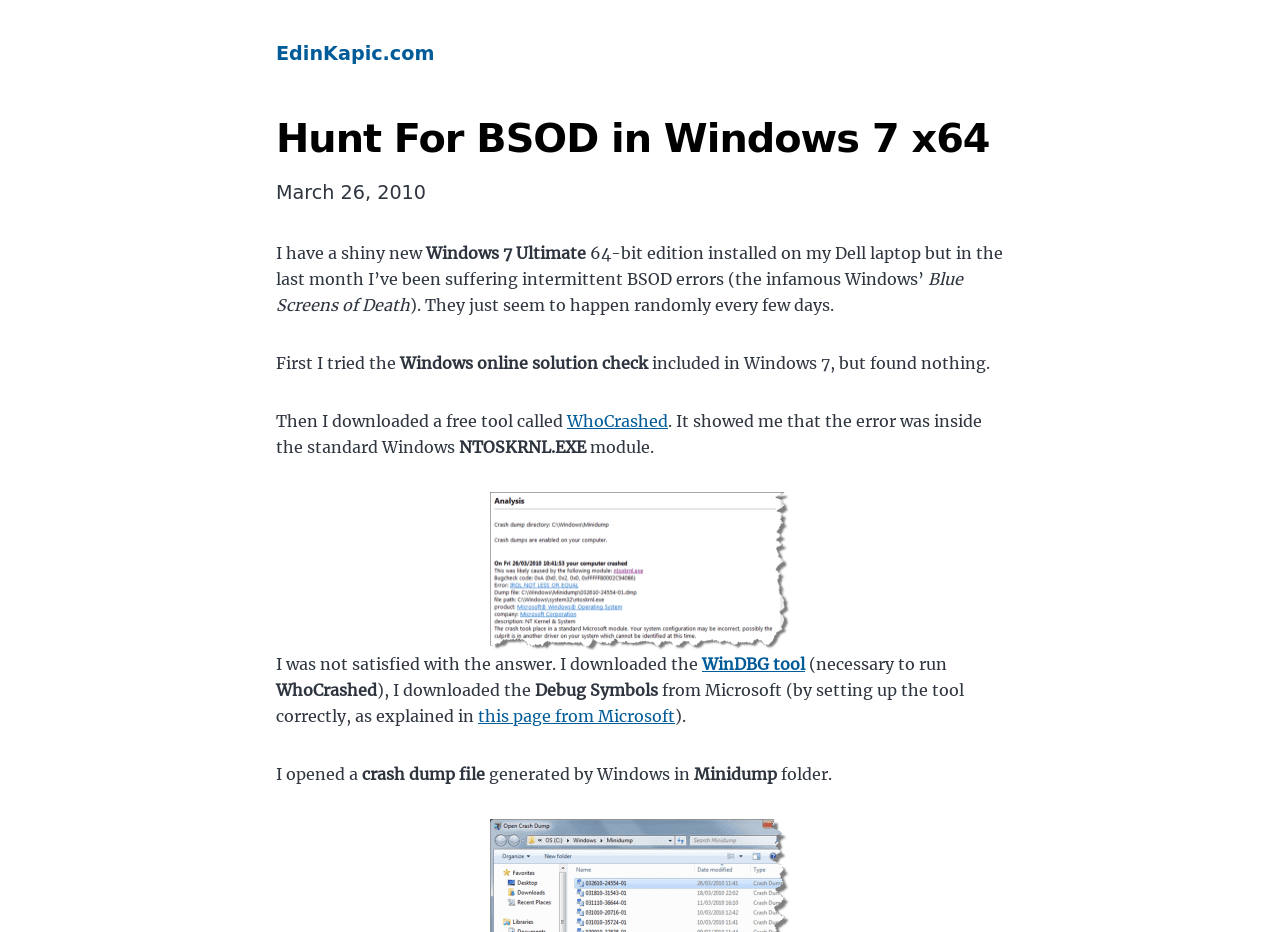What is the name of the tool used to analyze the crash dump file?
Based on the screenshot, provide a one-word or short-phrase response.

WinDBG